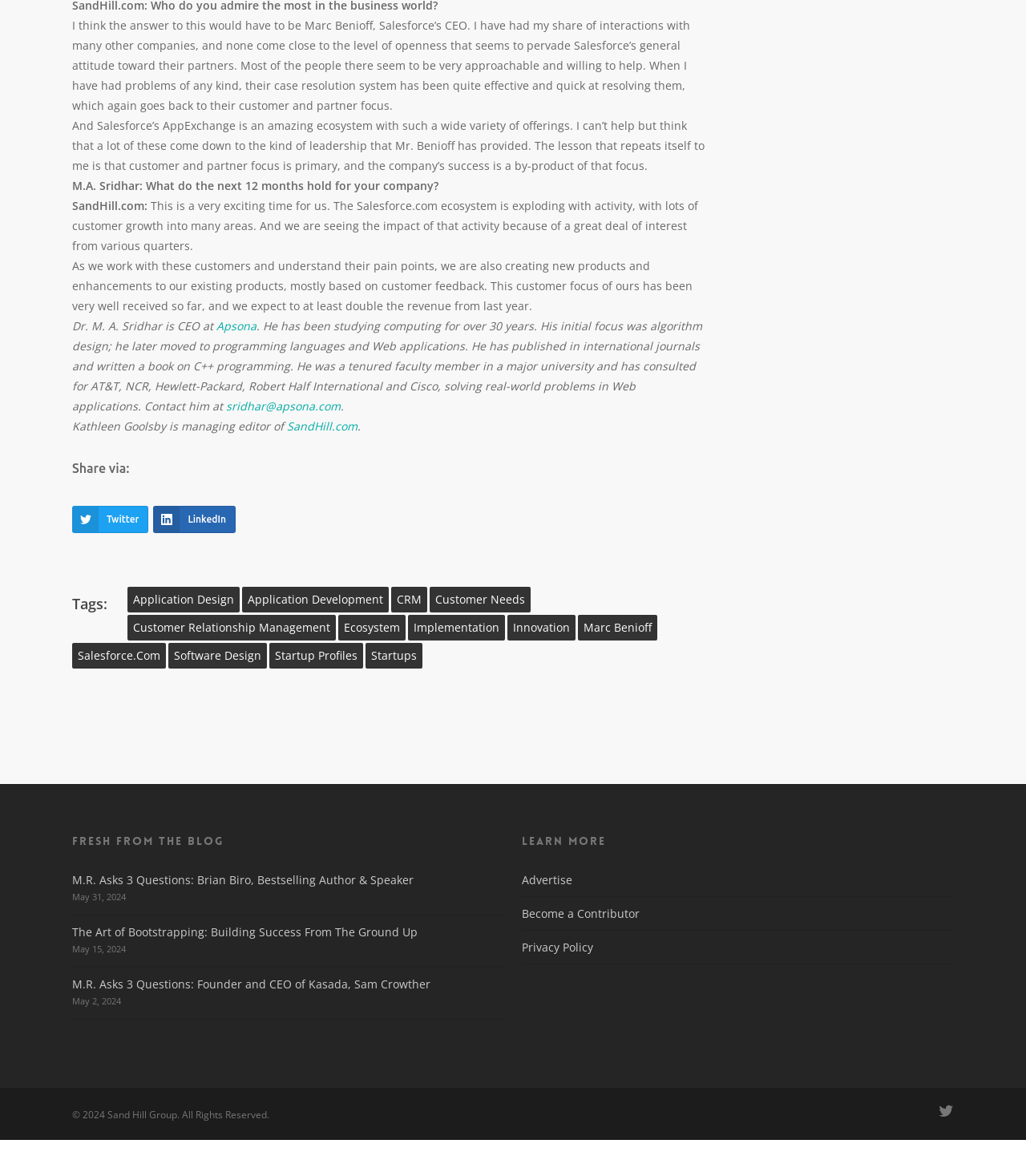From the image, can you give a detailed response to the question below:
Who is the CEO of Salesforce?

Based on the text, 'I think the answer to this would have to be Marc Benioff, Salesforce’s CEO.', it is clear that Marc Benioff is the CEO of Salesforce.